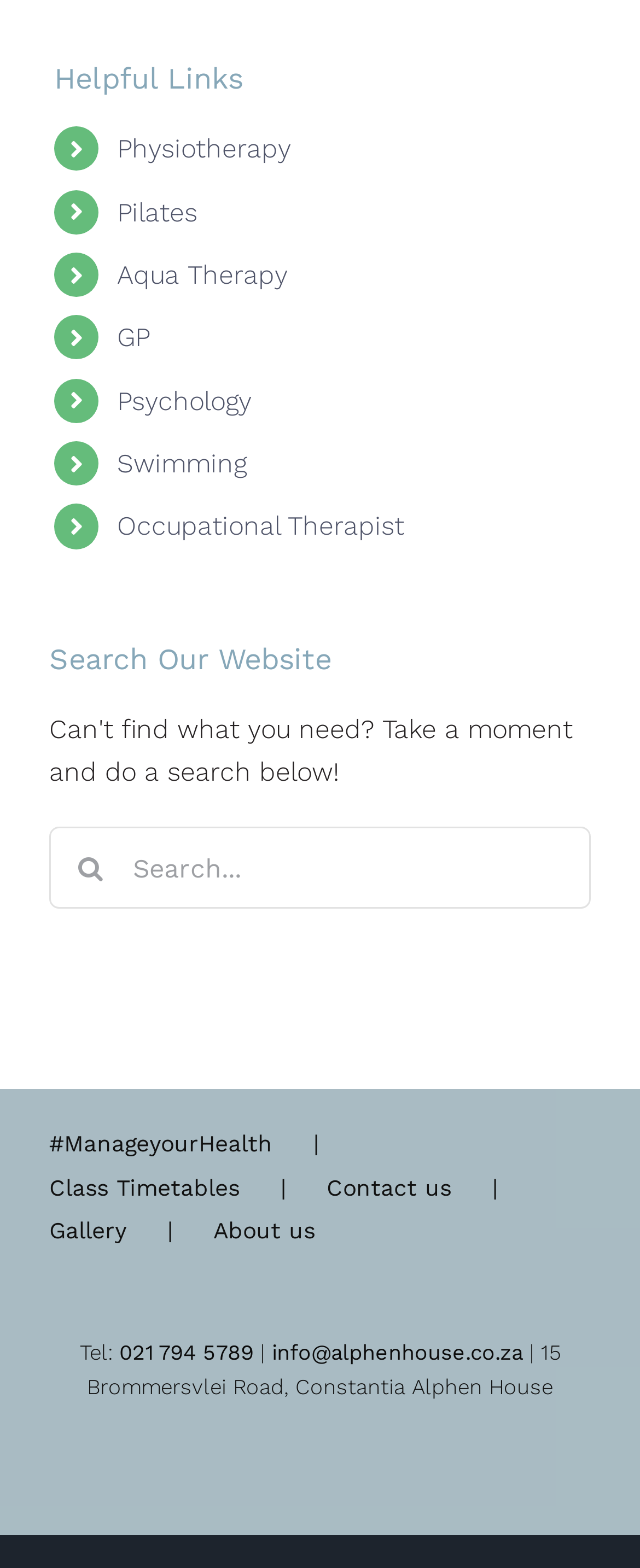What is the purpose of the search bar?
Look at the image and respond with a one-word or short-phrase answer.

To search the website